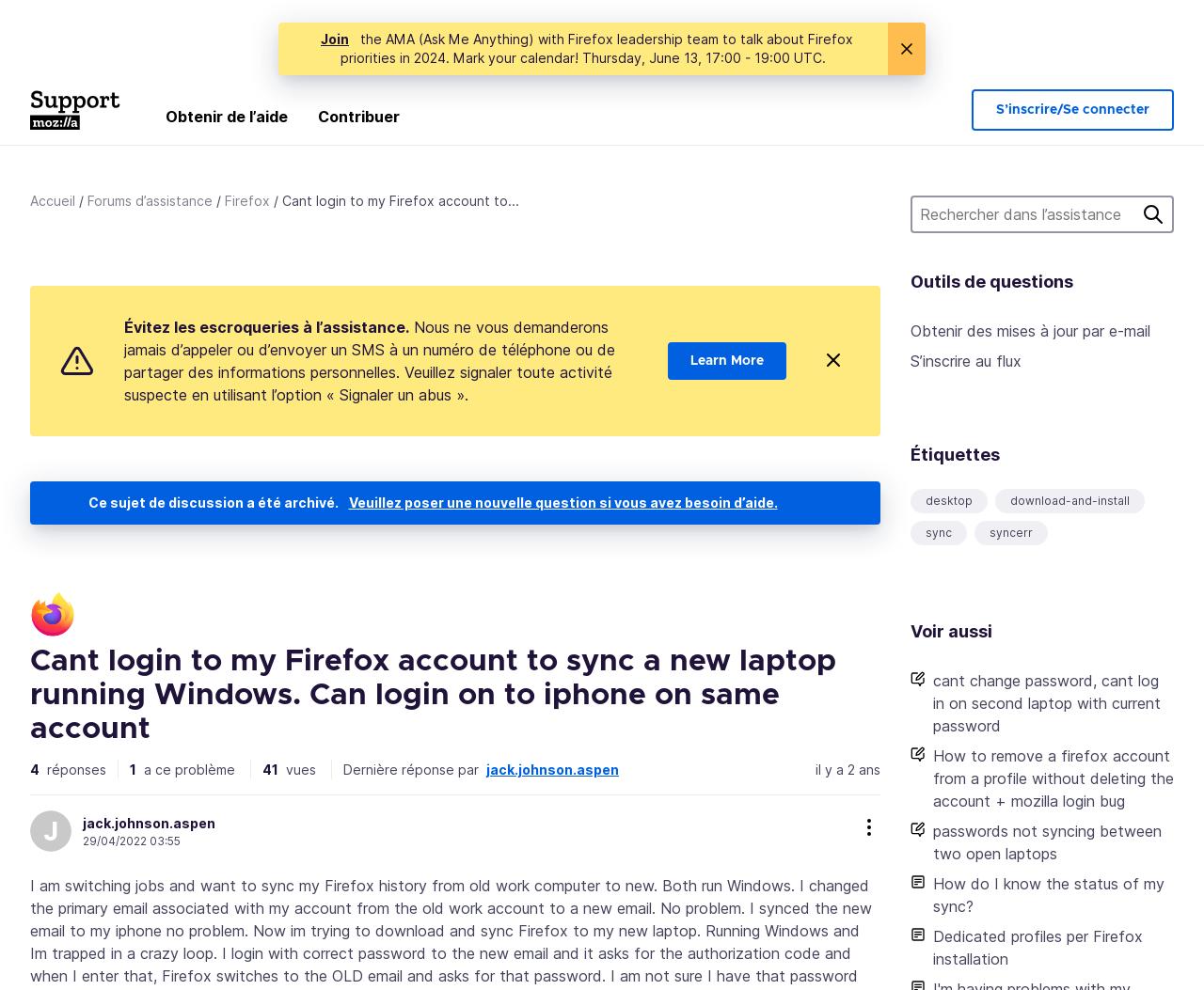Please specify the bounding box coordinates of the clickable section necessary to execute the following command: "Read a review from pedz".

None